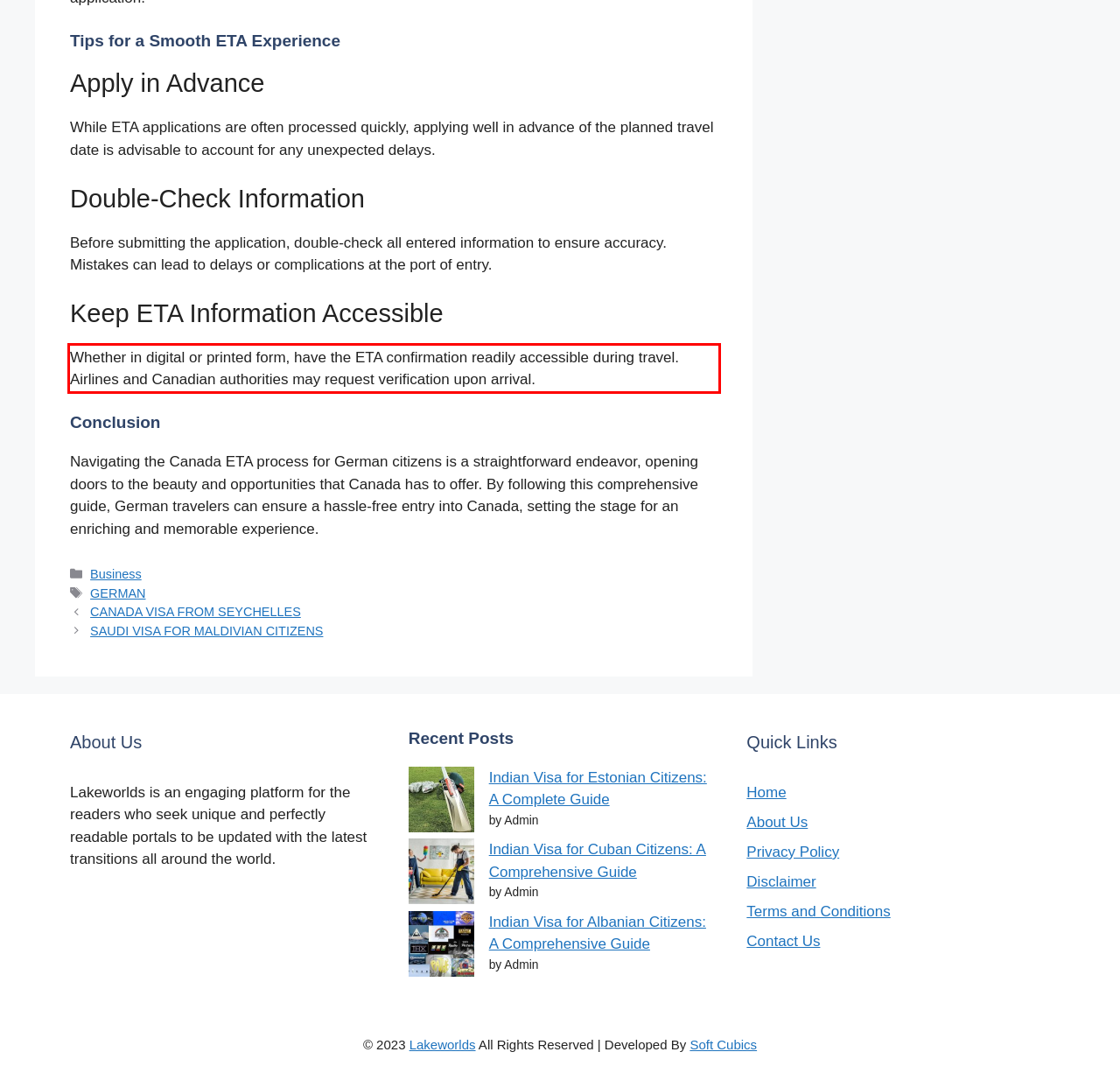Locate the red bounding box in the provided webpage screenshot and use OCR to determine the text content inside it.

Whether in digital or printed form, have the ETA confirmation readily accessible during travel. Airlines and Canadian authorities may request verification upon arrival.